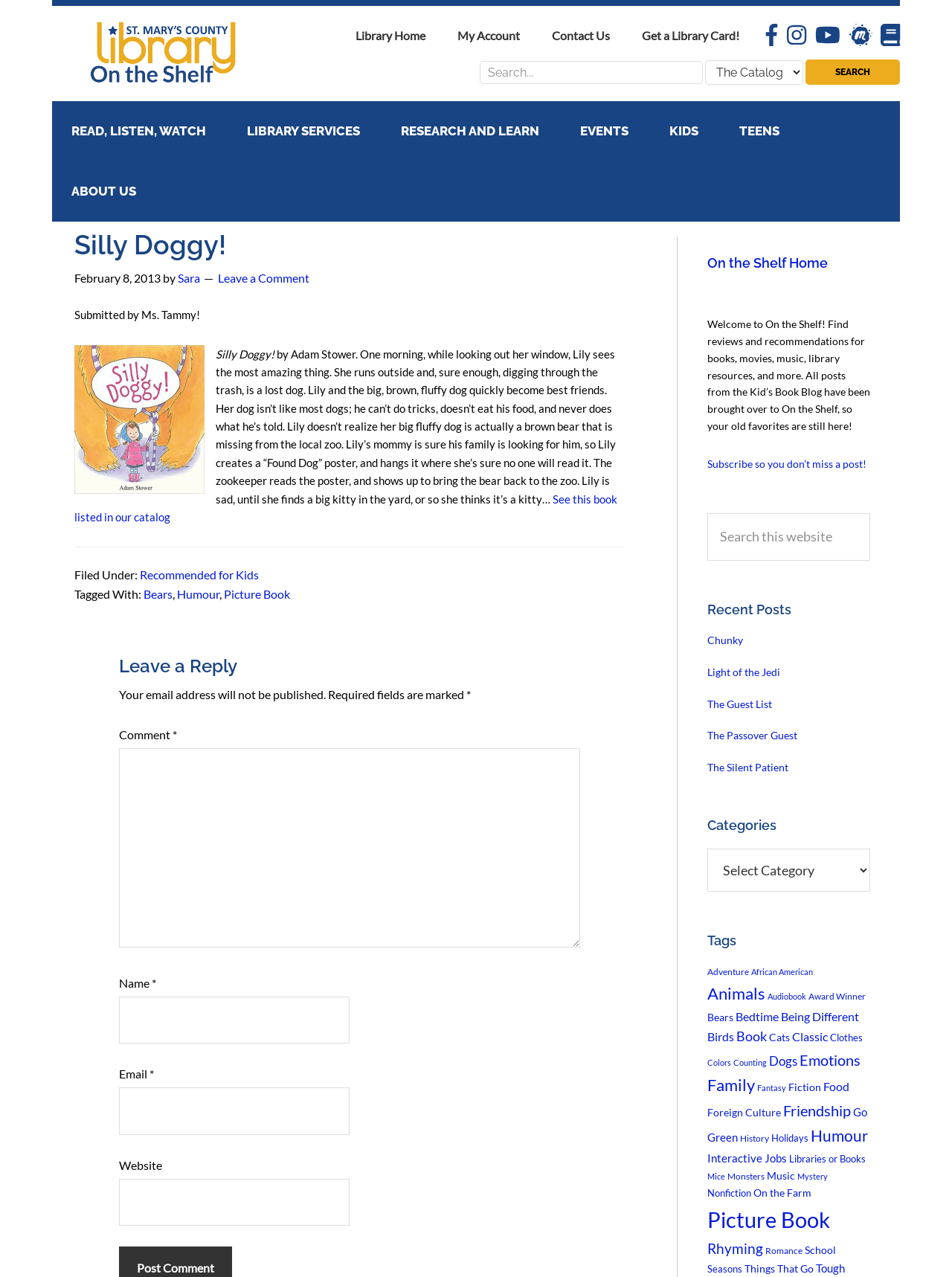What is the name of the book?
Based on the image, give a concise answer in the form of a single word or short phrase.

Silly Doggy!